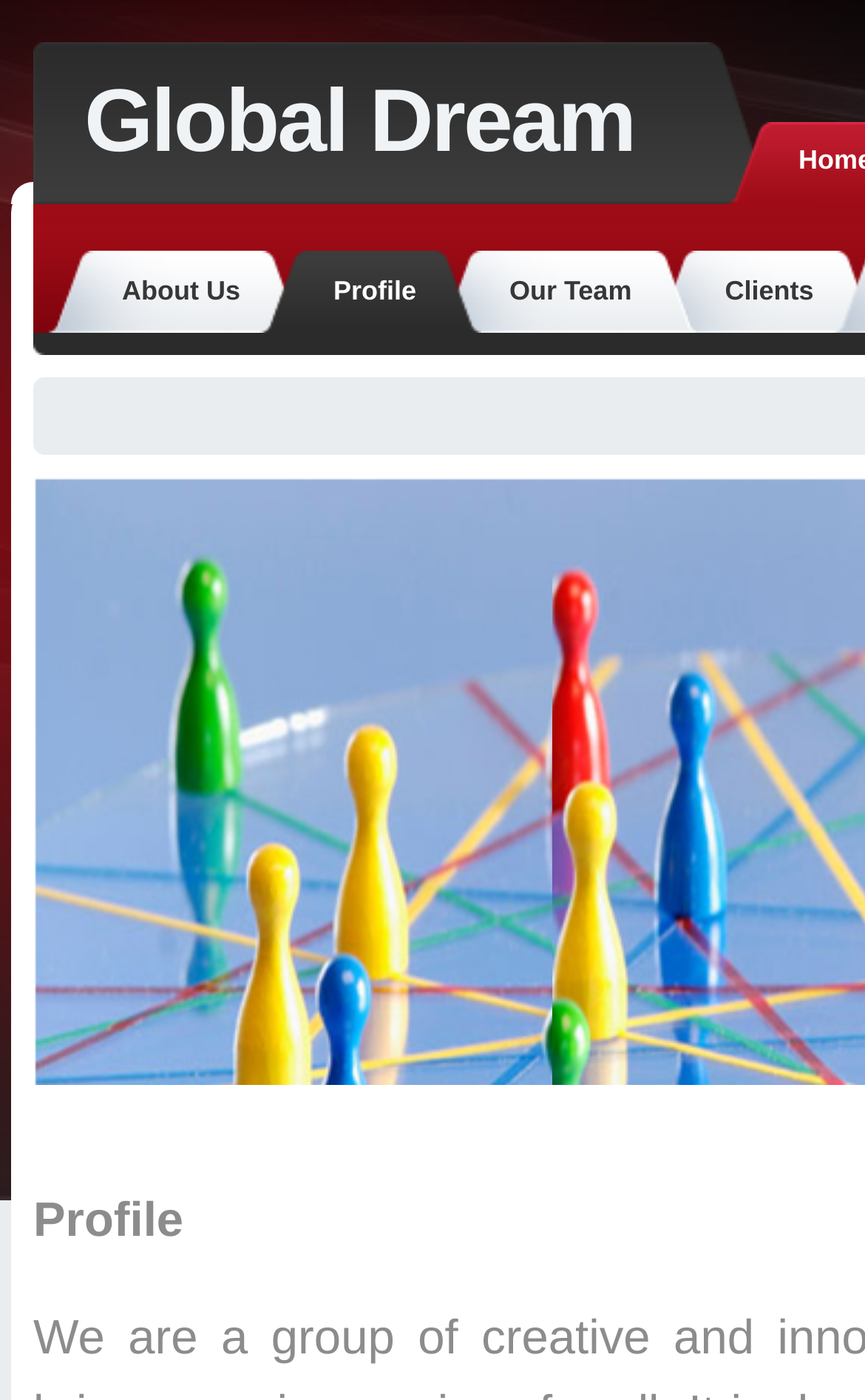Using the provided element description "Our Team", determine the bounding box coordinates of the UI element.

[0.504, 0.179, 0.805, 0.238]